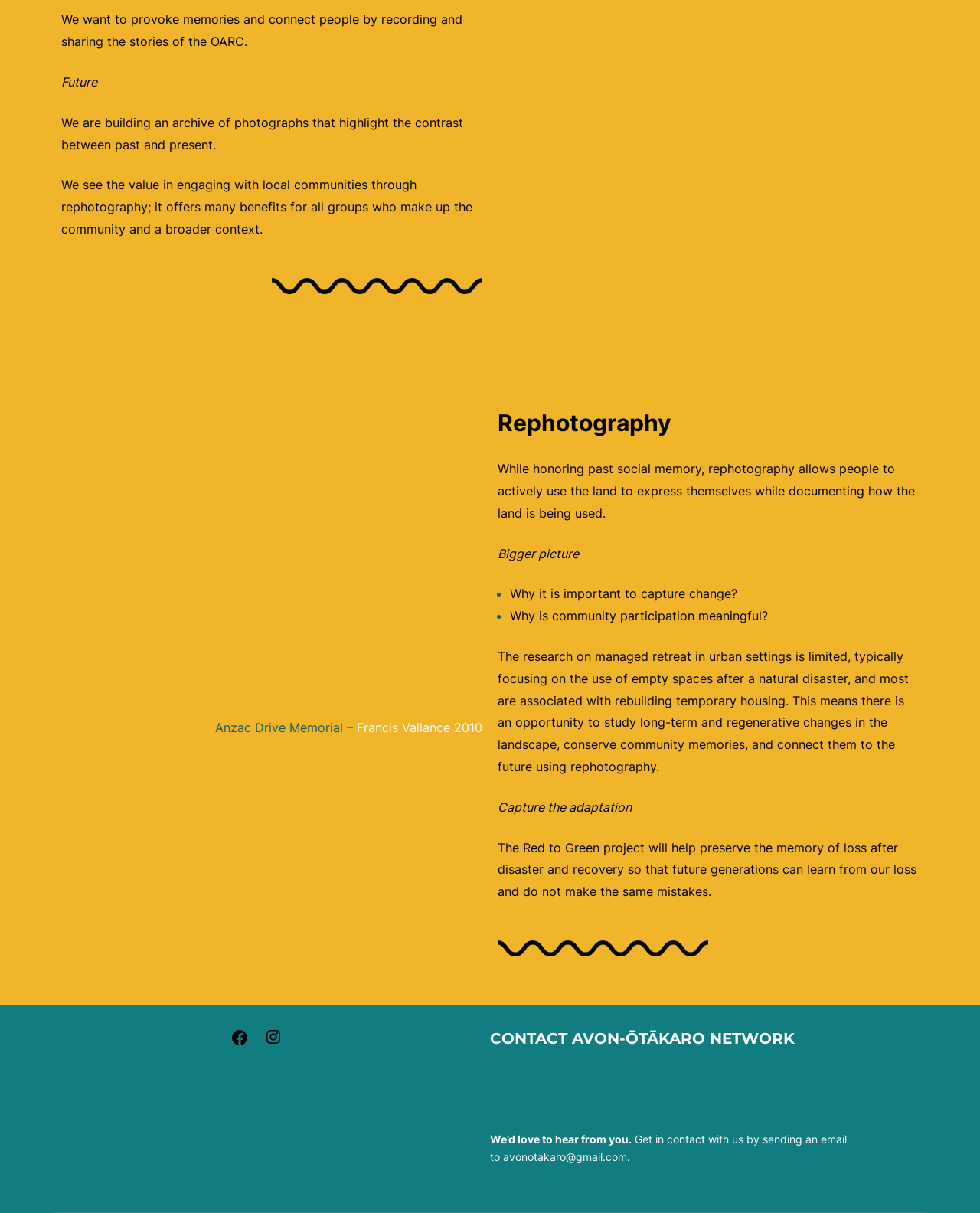Please analyze the image and give a detailed answer to the question:
What is the name of the project mentioned on the webpage?

The name of the project mentioned on the webpage is the Red to Green project, which is mentioned in the StaticText element, 'The Red to Green project will help preserve the memory of loss after disaster and recovery so that future generations can learn from our loss and do not make the same mistakes.'